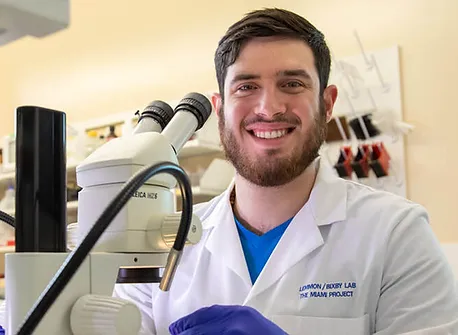What is the man's hair color?
Deliver a detailed and extensive answer to the question.

The man in the image has short, dark hair, which is a physical characteristic that helps to describe his appearance in the laboratory setting.